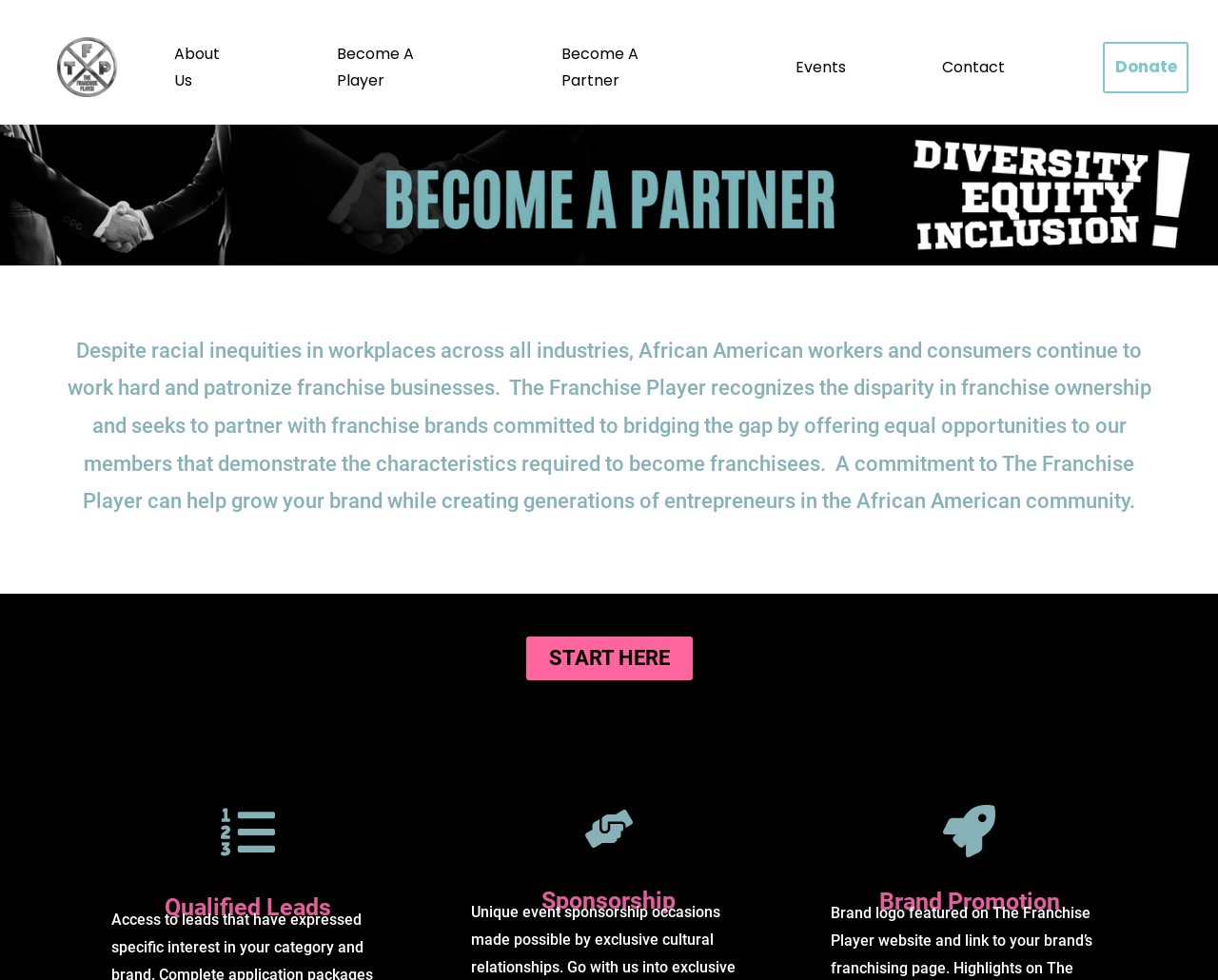Determine the bounding box coordinates for the clickable element required to fulfill the instruction: "Click the 'Become A Partner' link". Provide the coordinates as four float numbers between 0 and 1, i.e., [left, top, right, bottom].

[0.453, 0.037, 0.582, 0.101]